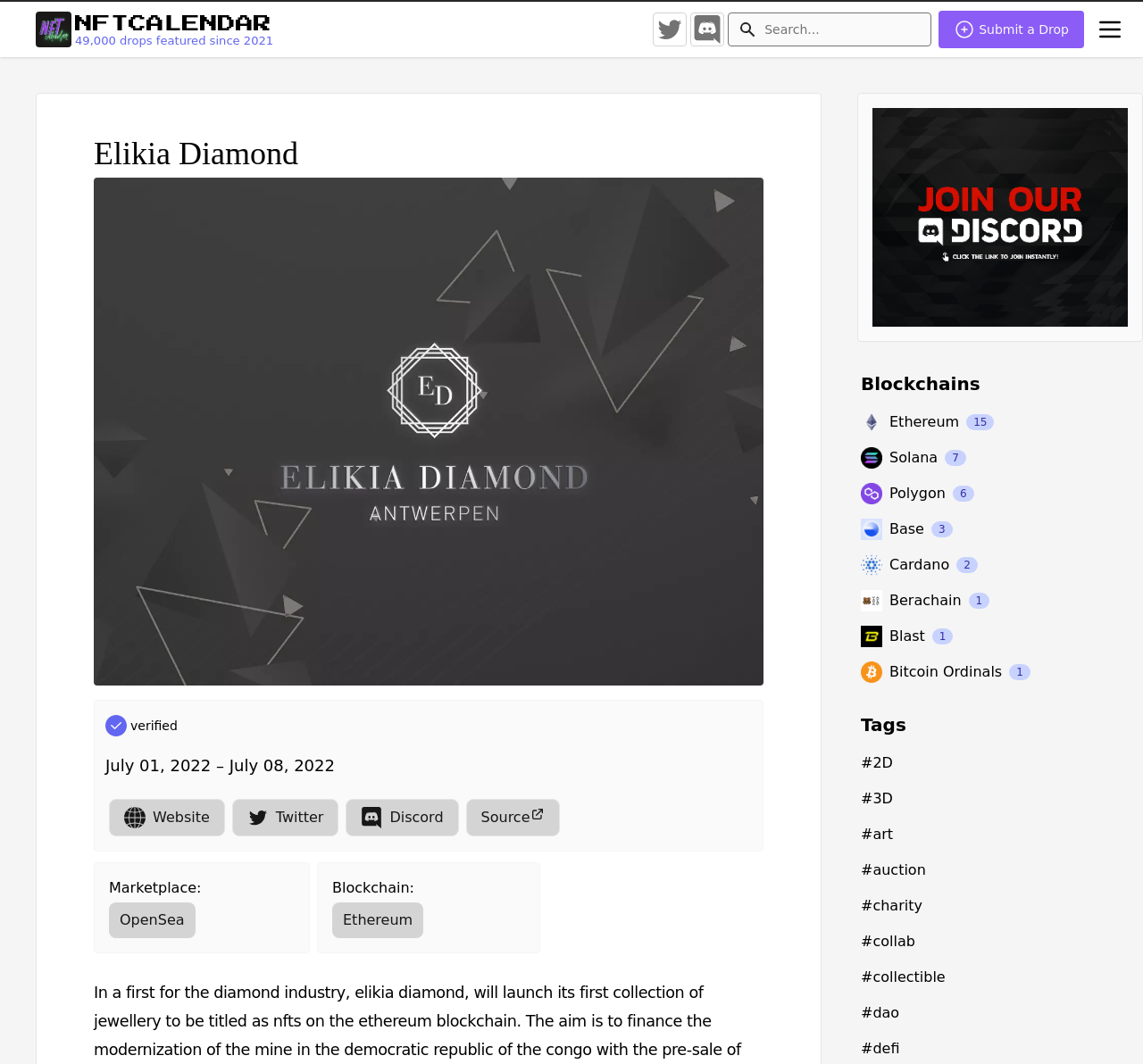How many drops are featured on the NFT Calendar?
Look at the screenshot and respond with one word or a short phrase.

49,000